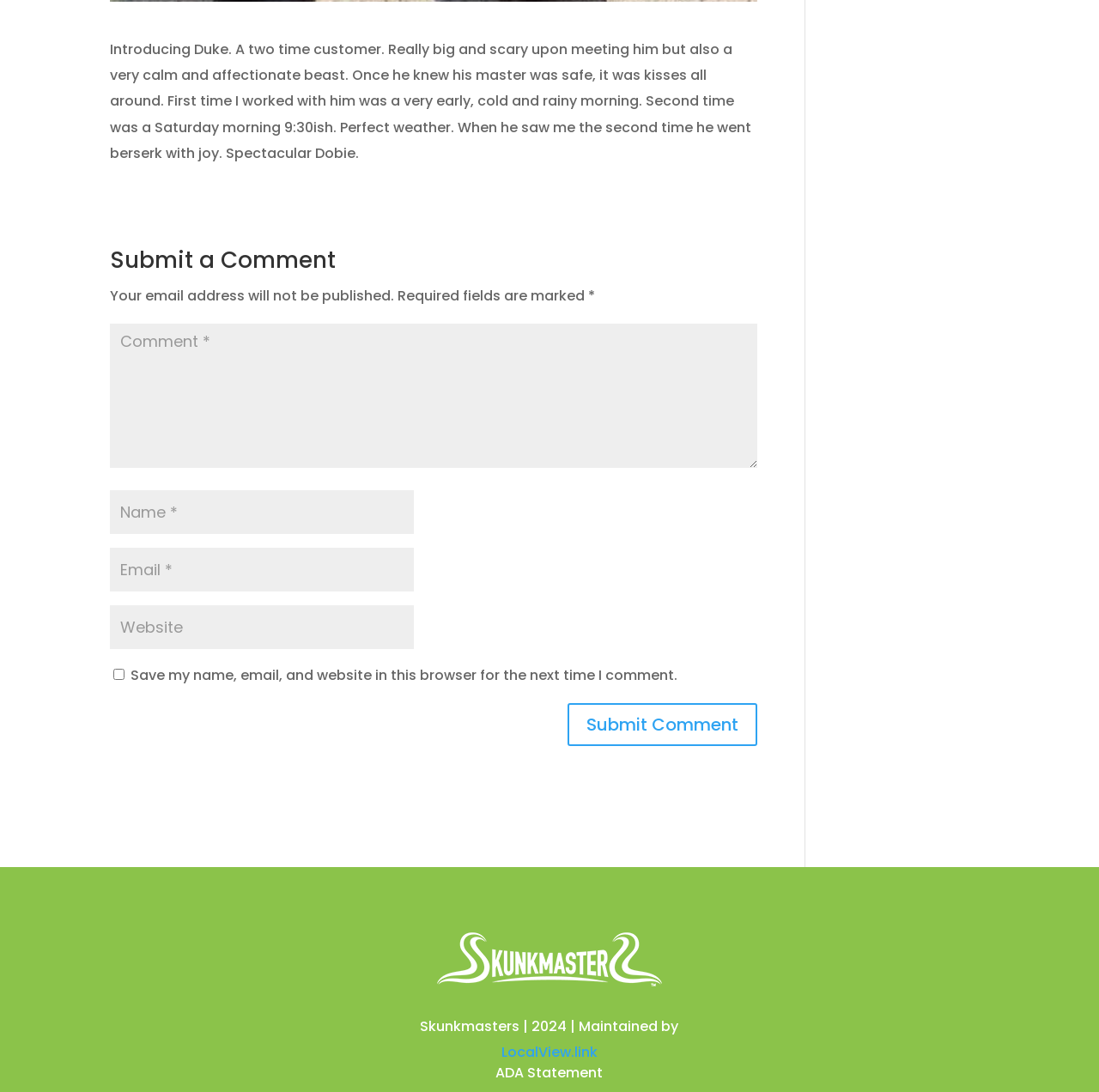What is the purpose of the checkbox?
Please provide a comprehensive and detailed answer to the question.

The checkbox on the webpage is labeled 'Save my name, email, and website in this browser for the next time I comment.' This suggests that the purpose of the checkbox is to save the user's data for future comment submissions.